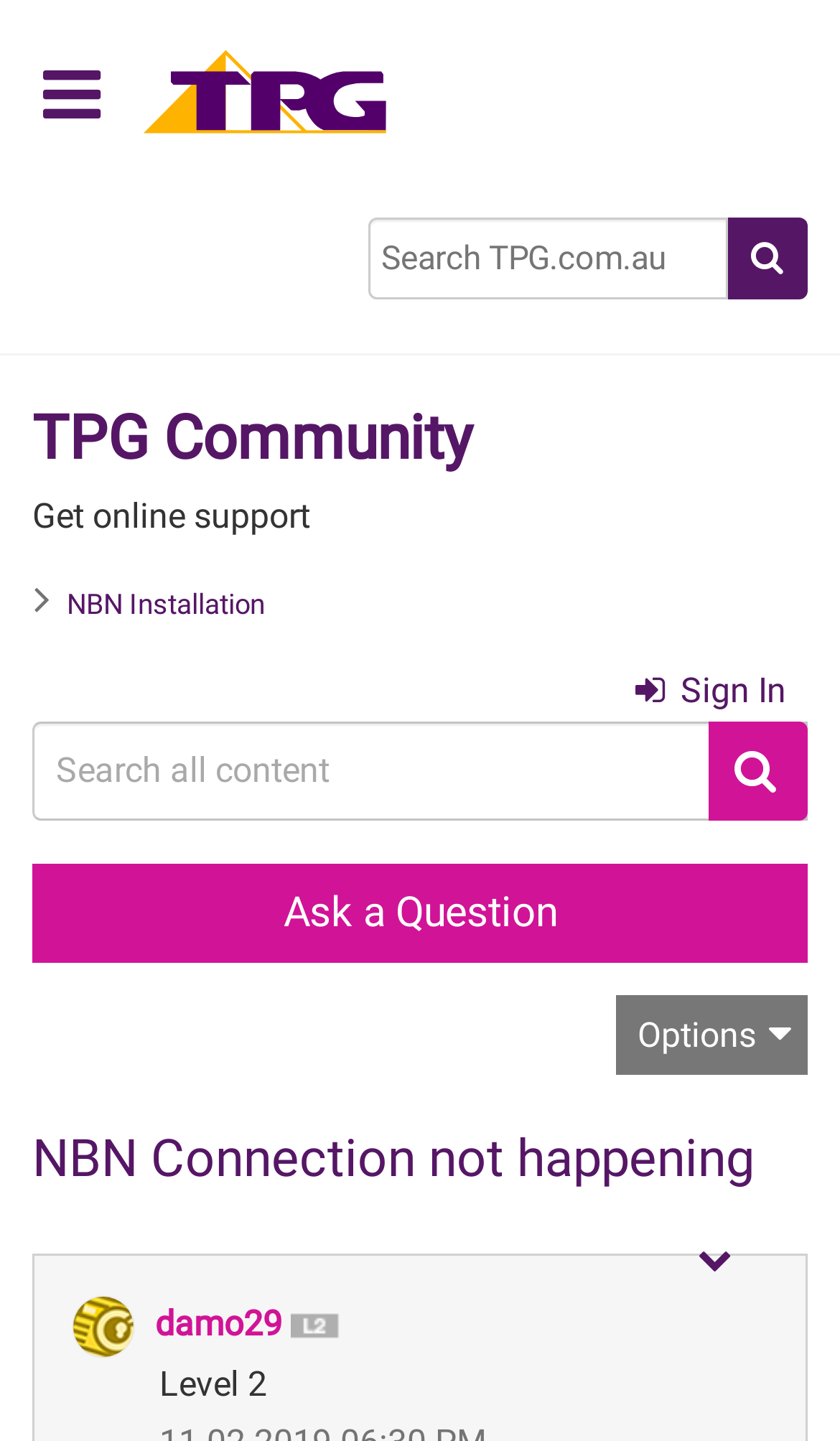Look at the image and give a detailed response to the following question: What is the level of the user 'damo29'?

I found the image element with the text 'Level 2' which is located next to the user 'damo29' profile image.